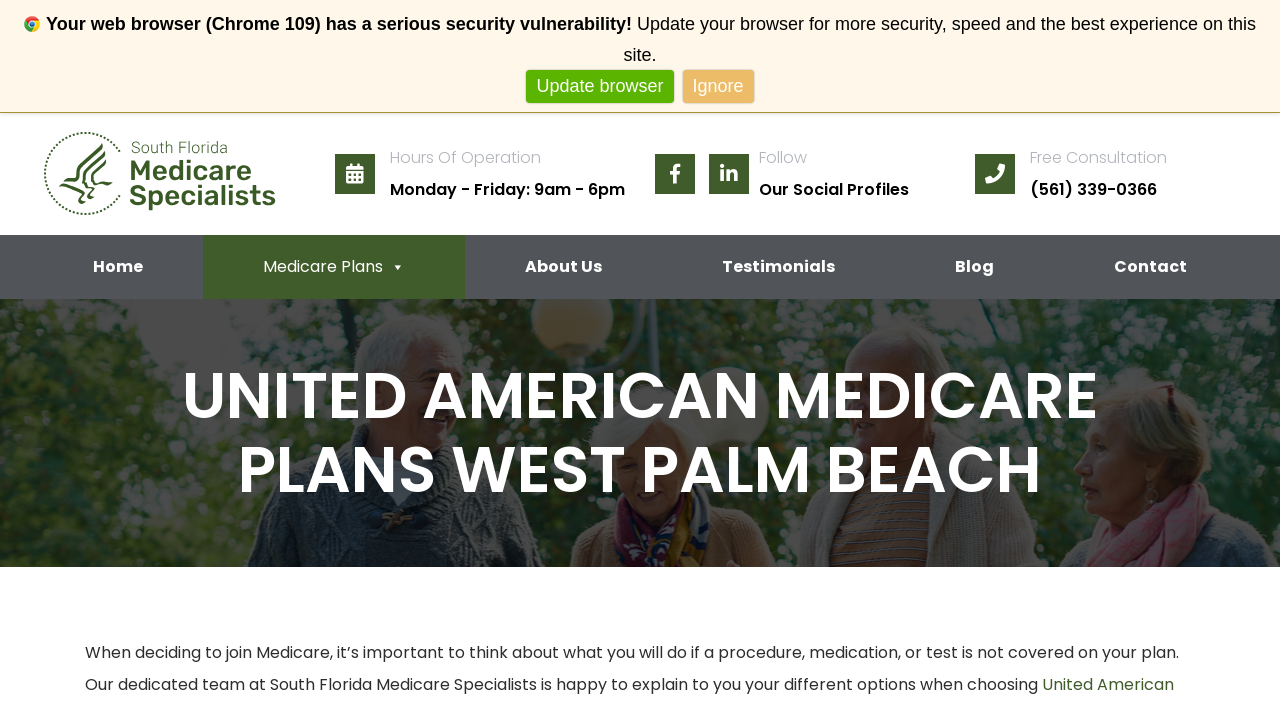Determine the bounding box coordinates of the clickable element necessary to fulfill the instruction: "Visit the home page". Provide the coordinates as four float numbers within the 0 to 1 range, i.e., [left, top, right, bottom].

[0.026, 0.333, 0.159, 0.424]